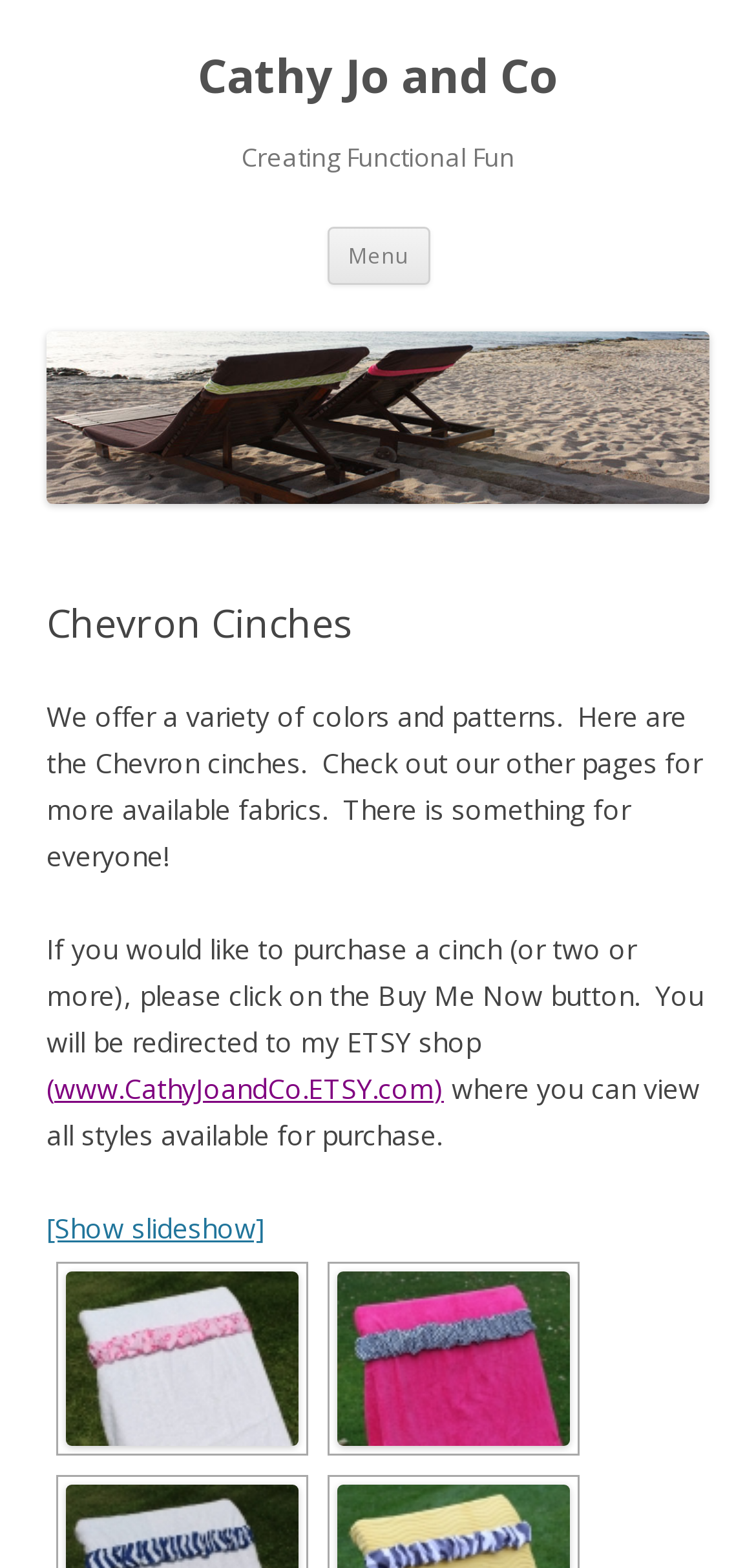Locate the bounding box for the described UI element: "parent_node: Cathy Jo and Co". Ensure the coordinates are four float numbers between 0 and 1, formatted as [left, top, right, bottom].

[0.062, 0.302, 0.938, 0.326]